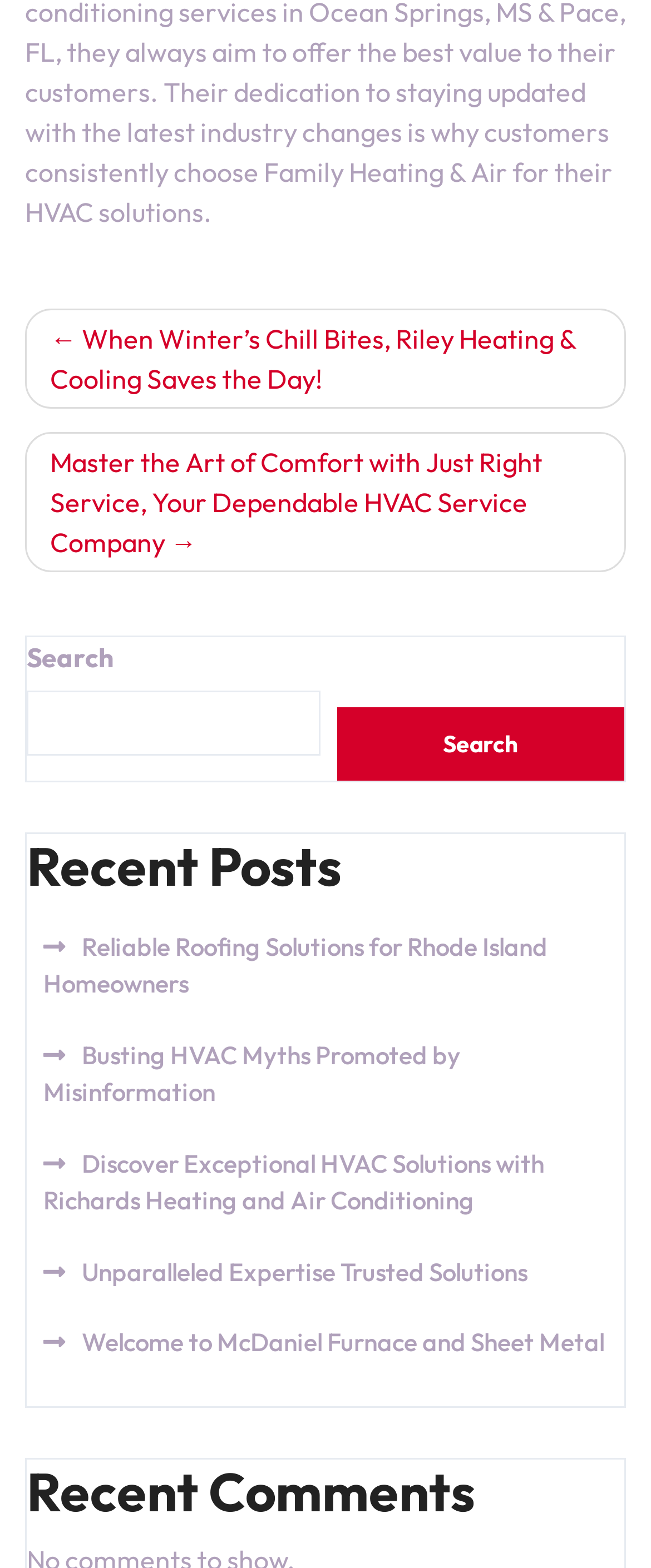What is the purpose of the search box?
Answer the question based on the image using a single word or a brief phrase.

To search posts